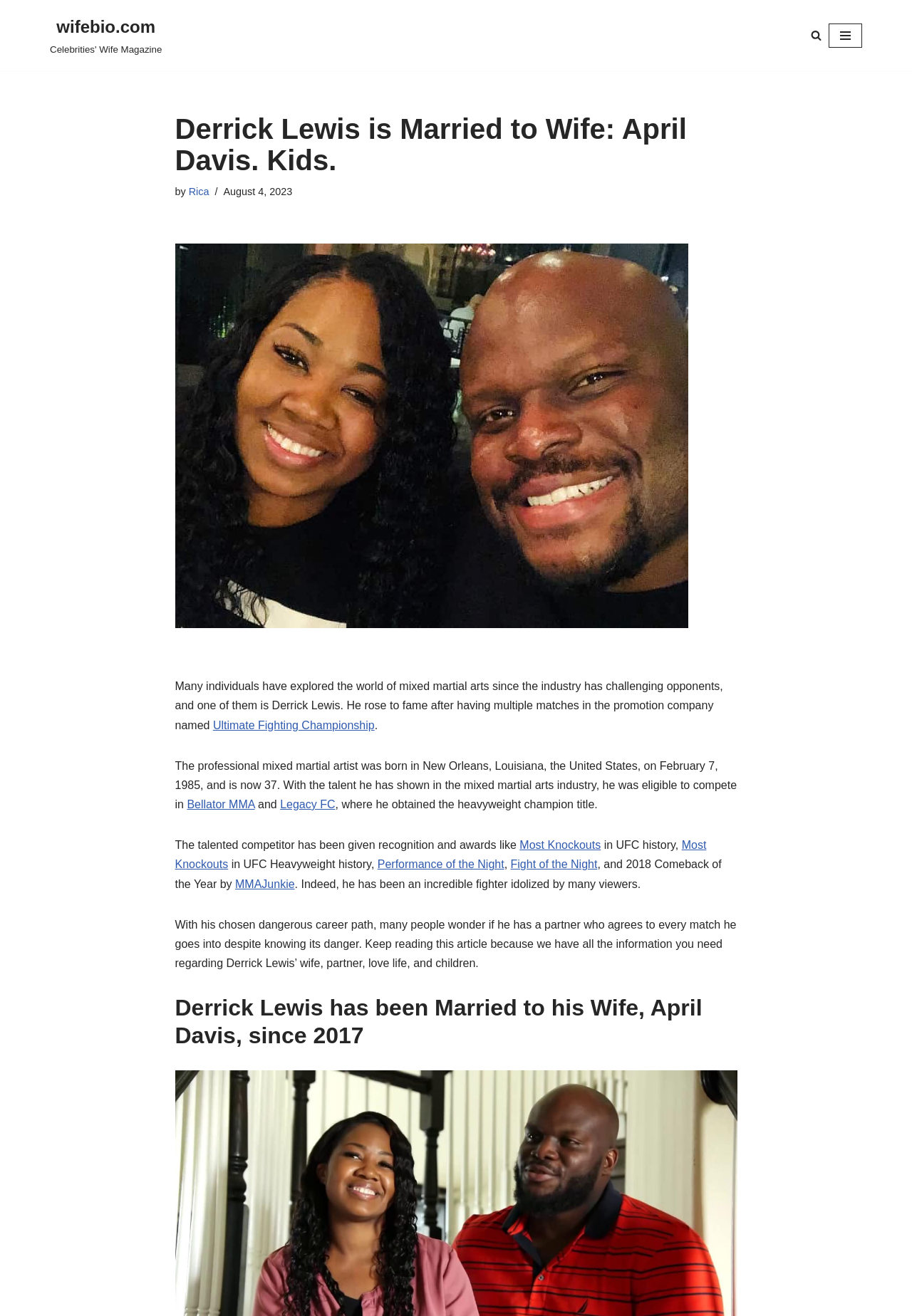What is the name of Derrick Lewis' wife?
Please answer the question with as much detail and depth as you can.

The webpage mentions that Derrick Lewis is married to his wife, April Davis, since 2017, and provides information about their relationship and children.